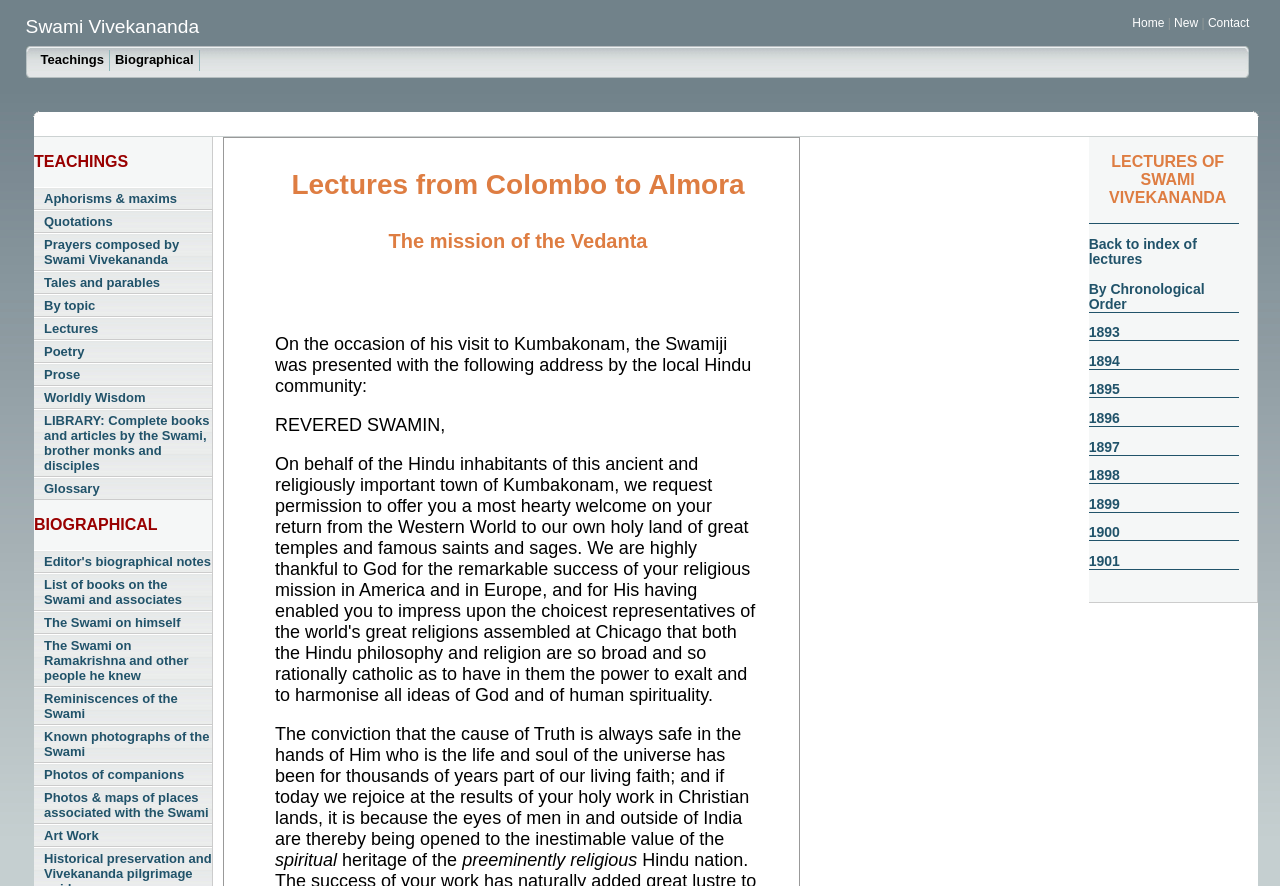Determine the bounding box coordinates of the section to be clicked to follow the instruction: "View 'Teachings' of Swami Vivekananda". The coordinates should be given as four float numbers between 0 and 1, formatted as [left, top, right, bottom].

[0.028, 0.056, 0.086, 0.08]